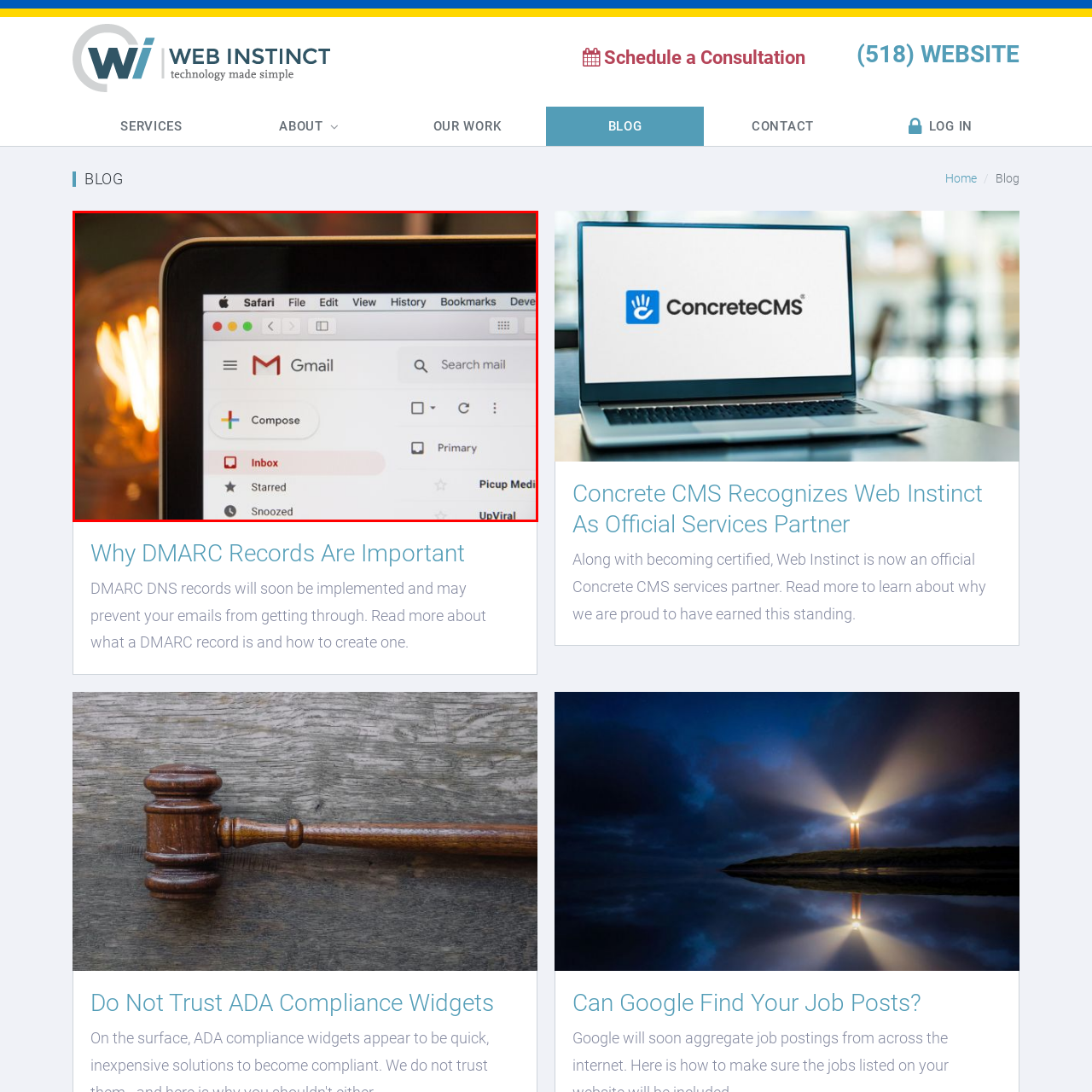What is the symbol on the 'Compose' button?
Pay attention to the segment of the image within the red bounding box and offer a detailed answer to the question.

The 'Compose' button for drafting new emails is visible, indicated by a plus sign, which is the symbol on the 'Compose' button.